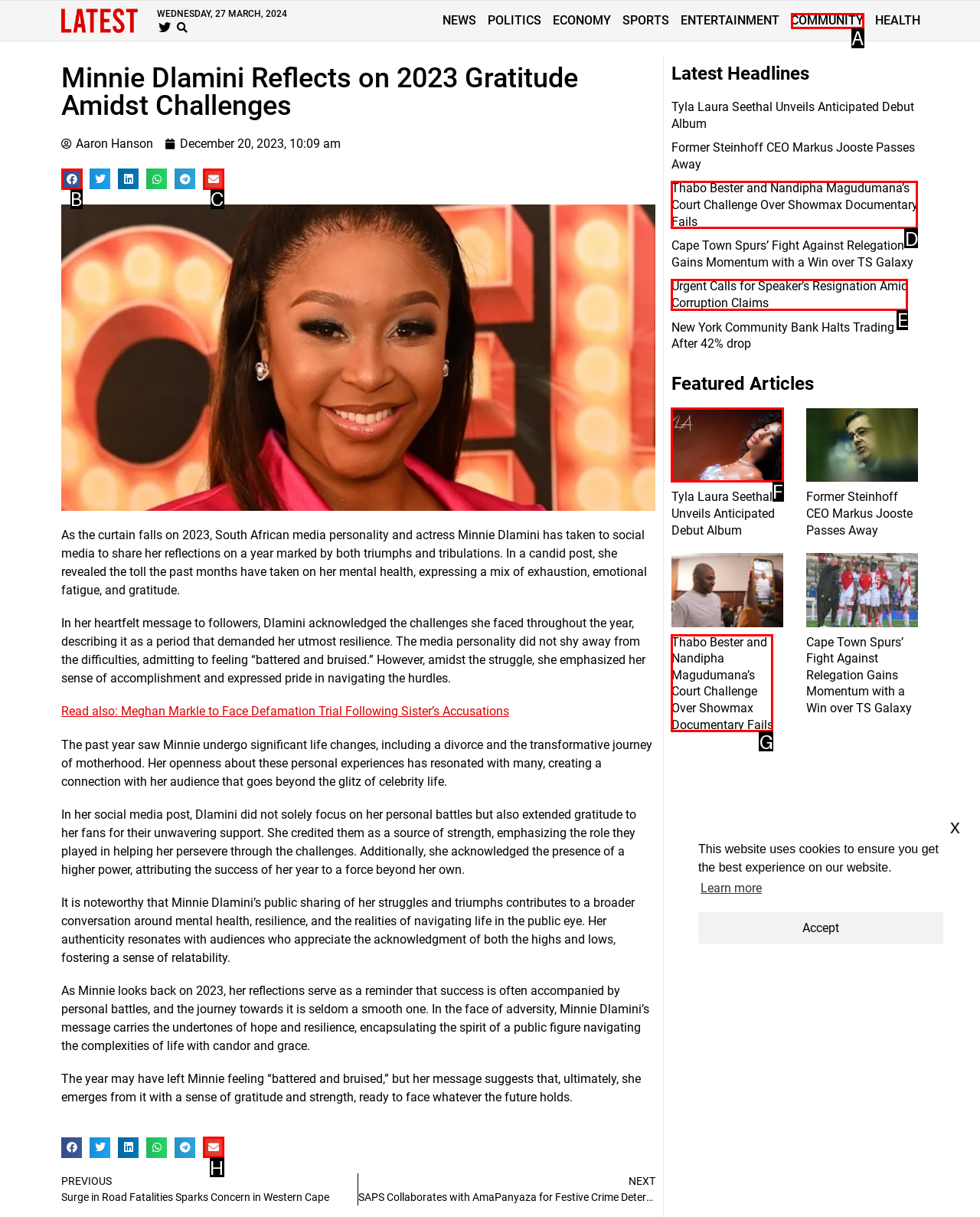Match the following description to the correct HTML element: aria-label="Share on email" Indicate your choice by providing the letter.

C